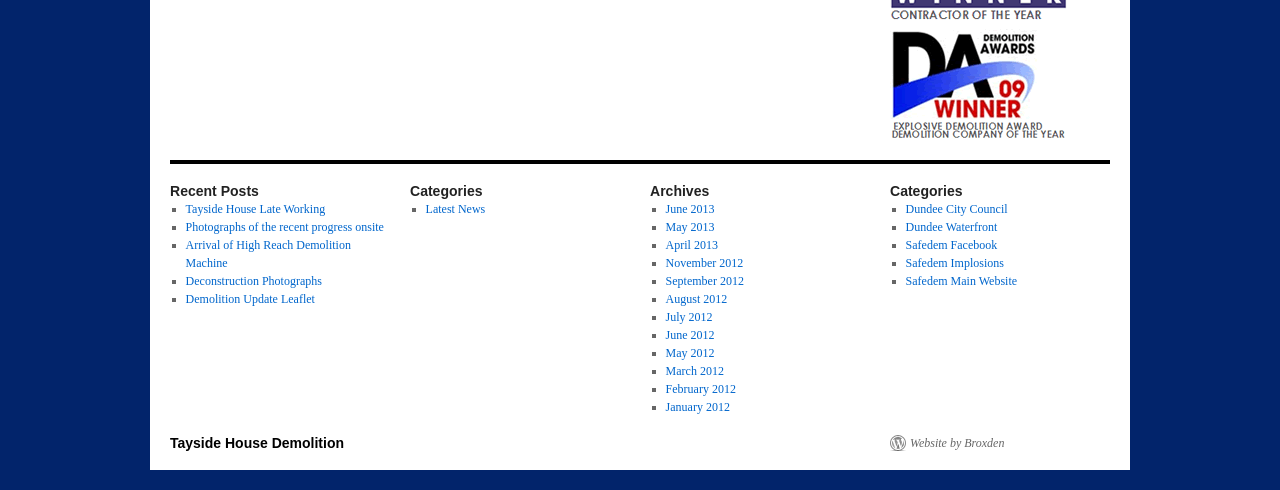Identify the bounding box coordinates of the part that should be clicked to carry out this instruction: "Explore categories".

[0.32, 0.371, 0.492, 0.408]